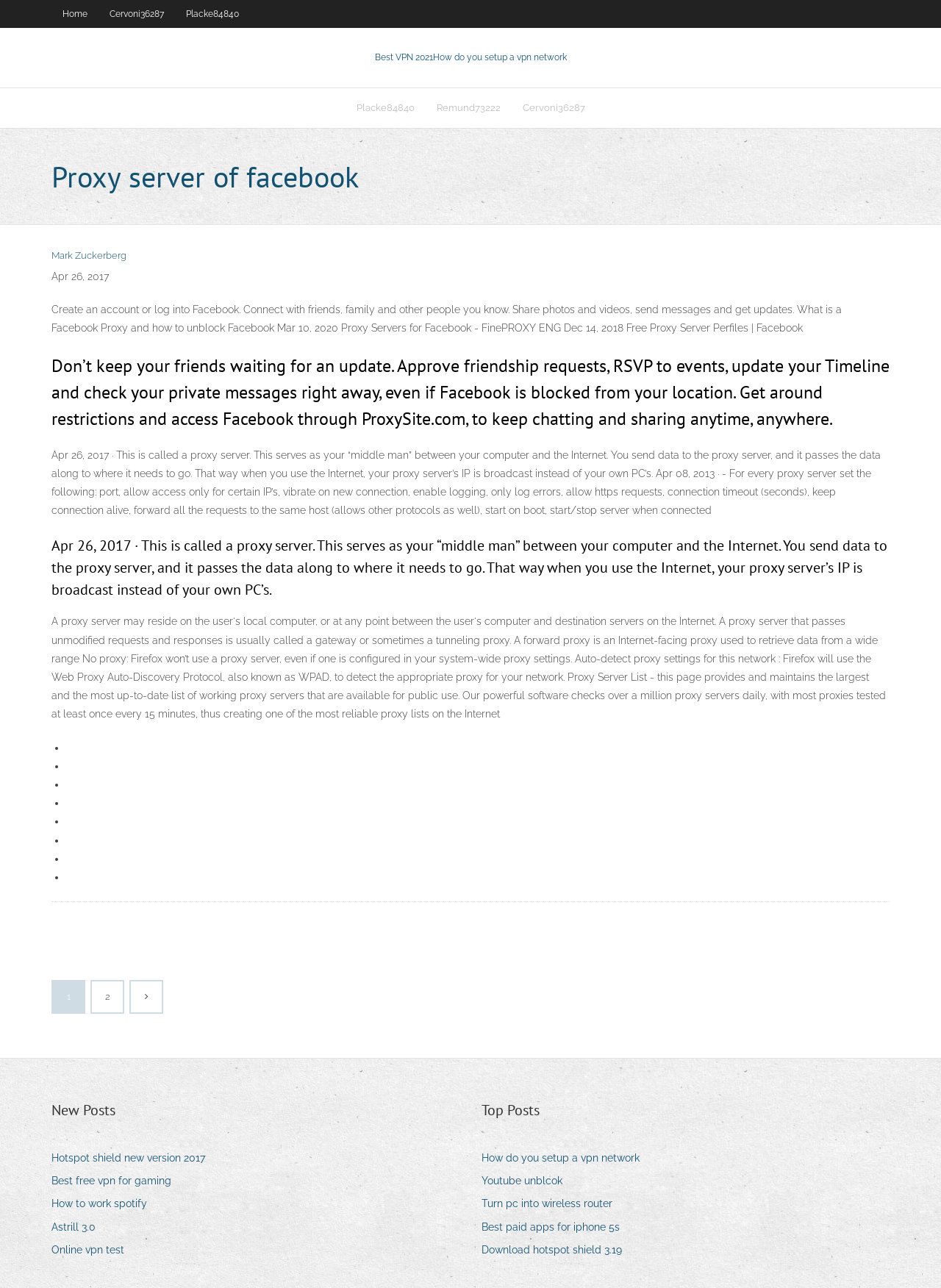Show the bounding box coordinates of the region that should be clicked to follow the instruction: "Explore the 'Top Posts' section."

[0.512, 0.853, 0.573, 0.87]